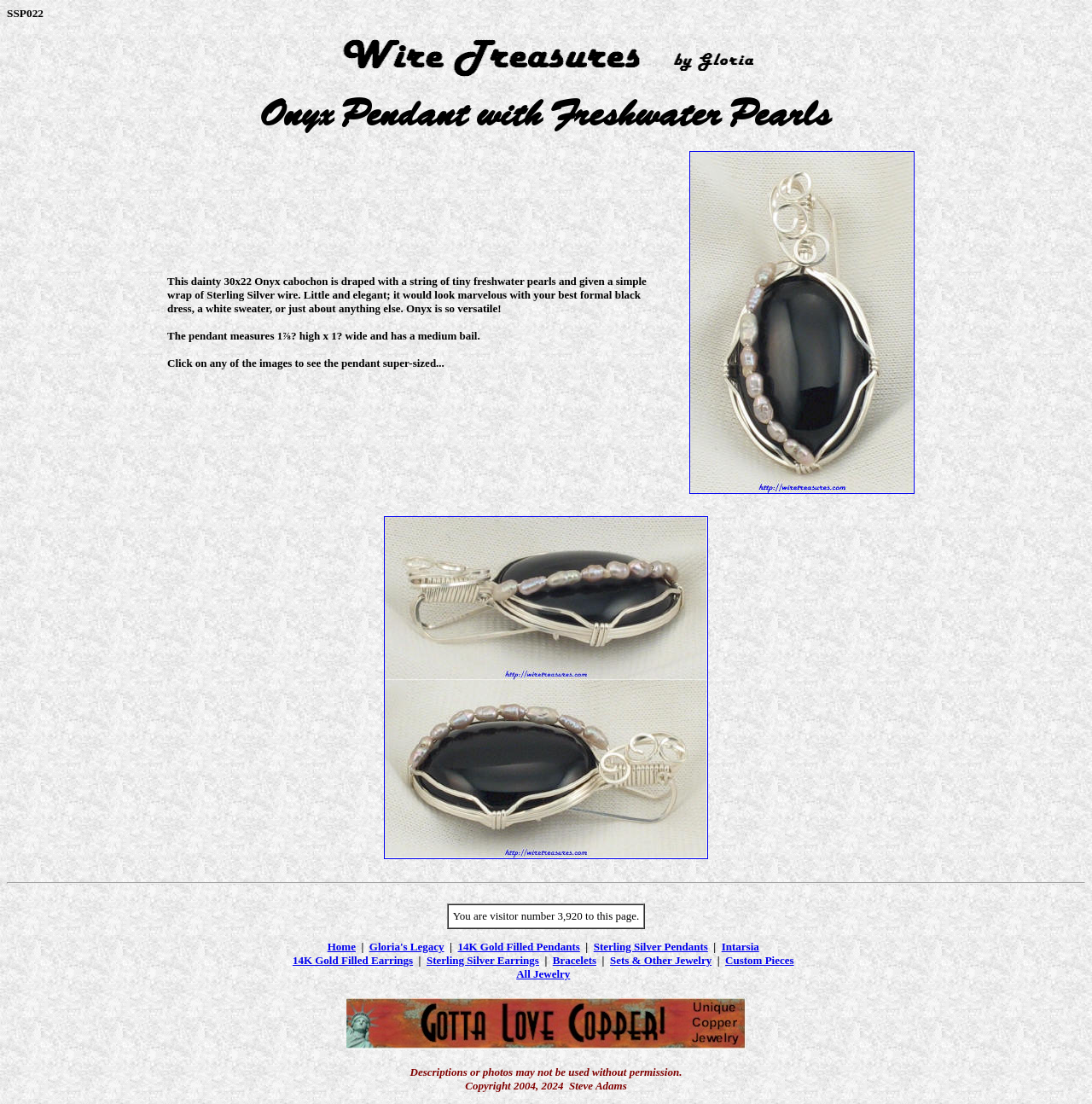Answer the question below in one word or phrase:
What is the material of the pendant?

Sterling Silver